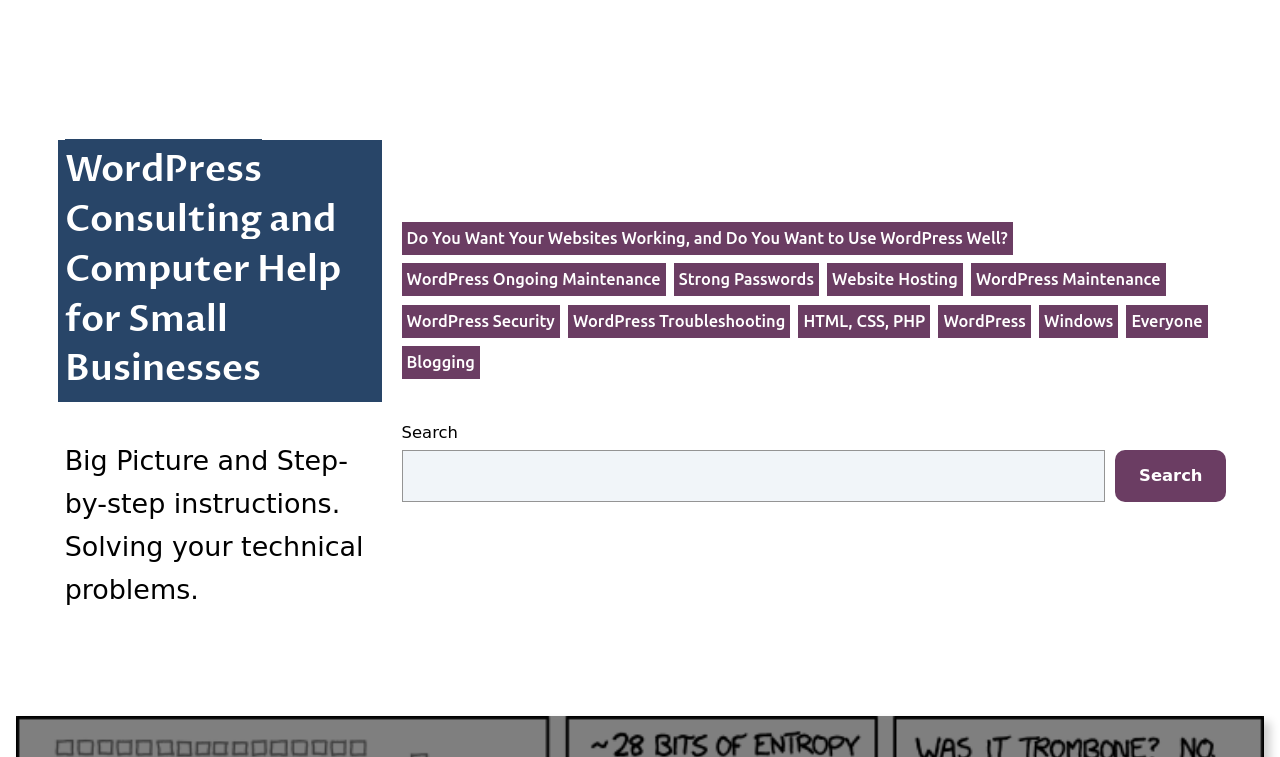Please identify and generate the text content of the webpage's main heading.

Strong Passwords for WordPress and Your Password Keeper